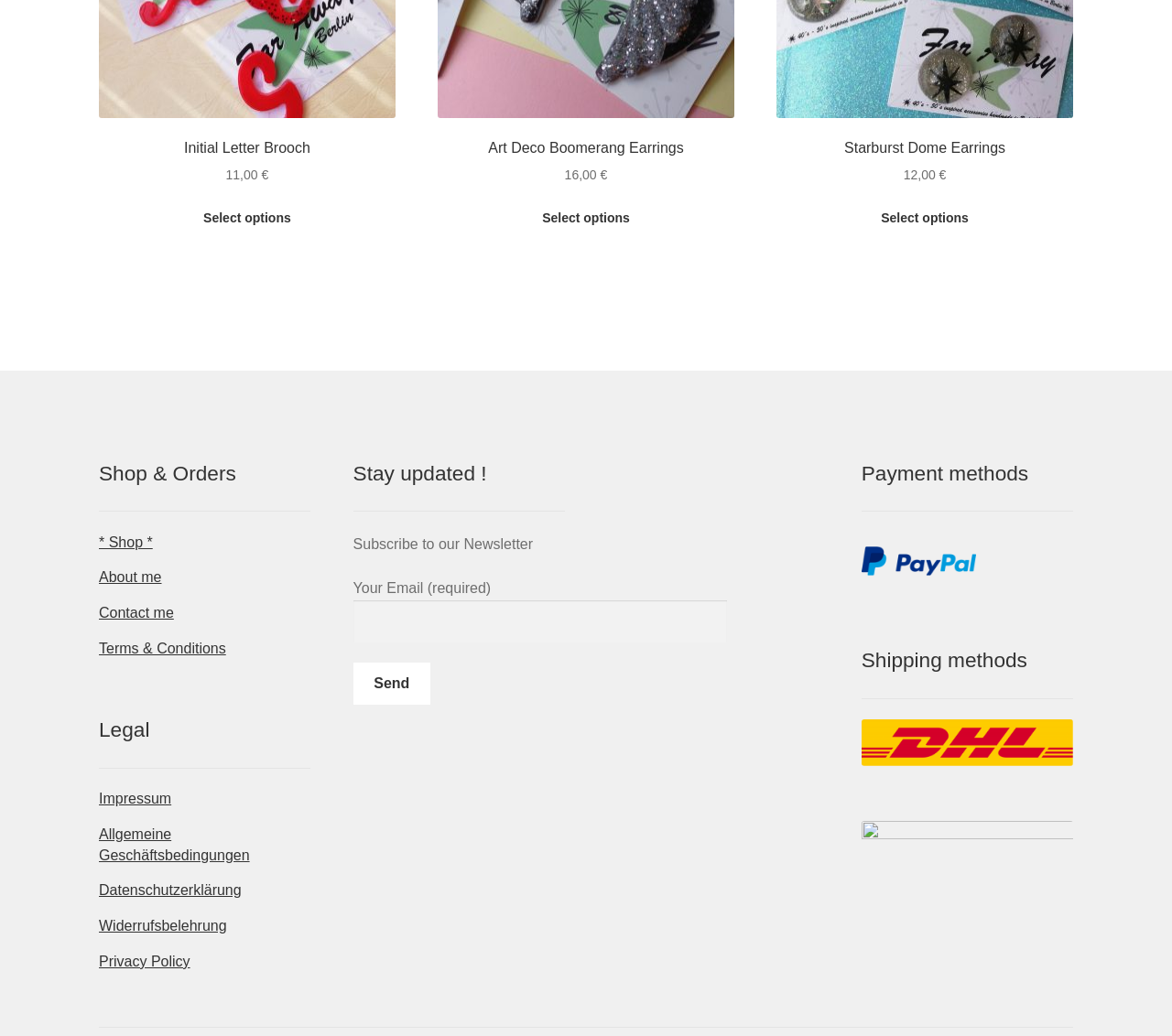Could you provide the bounding box coordinates for the portion of the screen to click to complete this instruction: "Select options for 'Initial Letter Brooch'"?

[0.158, 0.193, 0.264, 0.229]